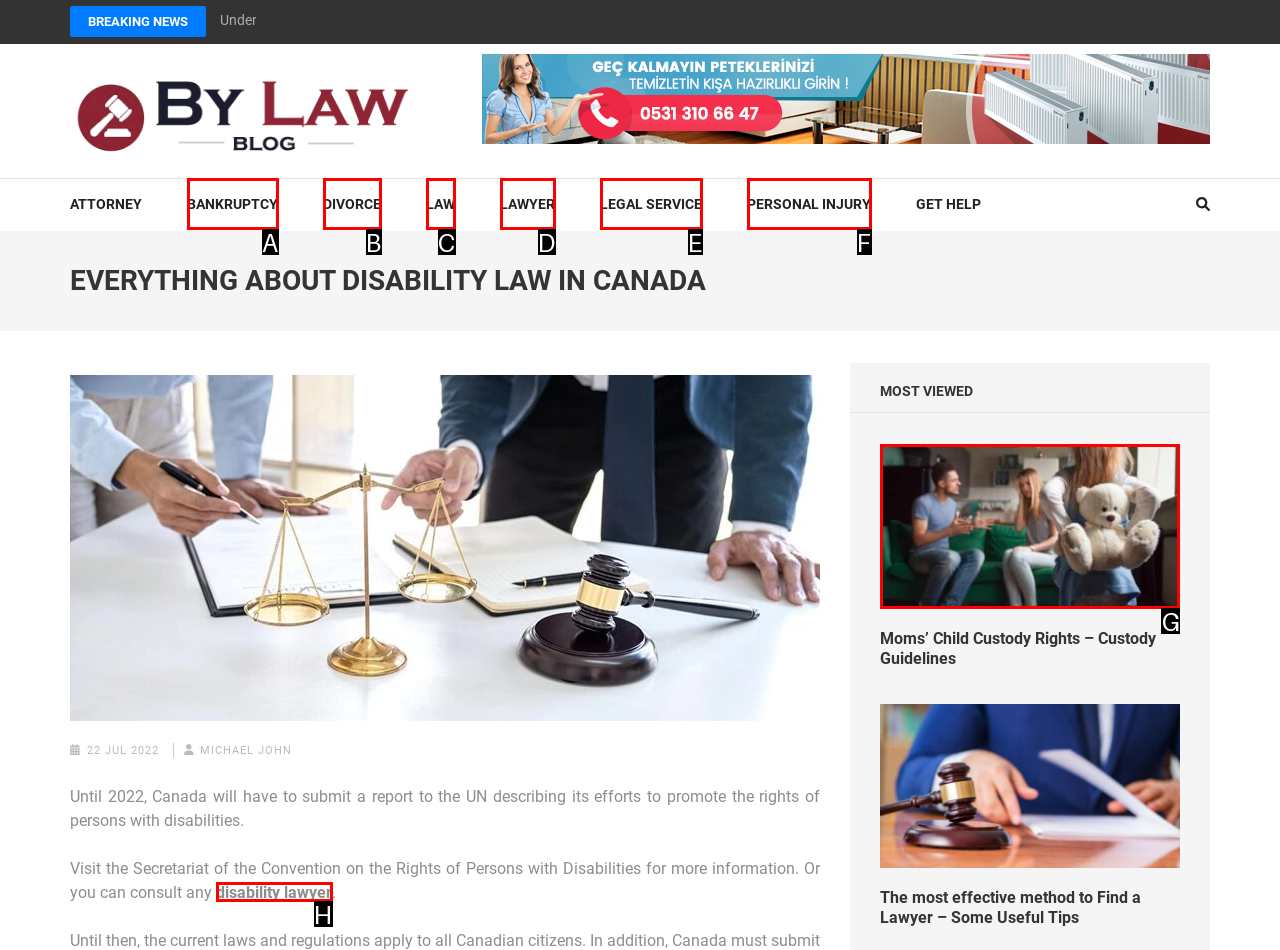Identify the HTML element that corresponds to the description: Divorce
Provide the letter of the matching option from the given choices directly.

B